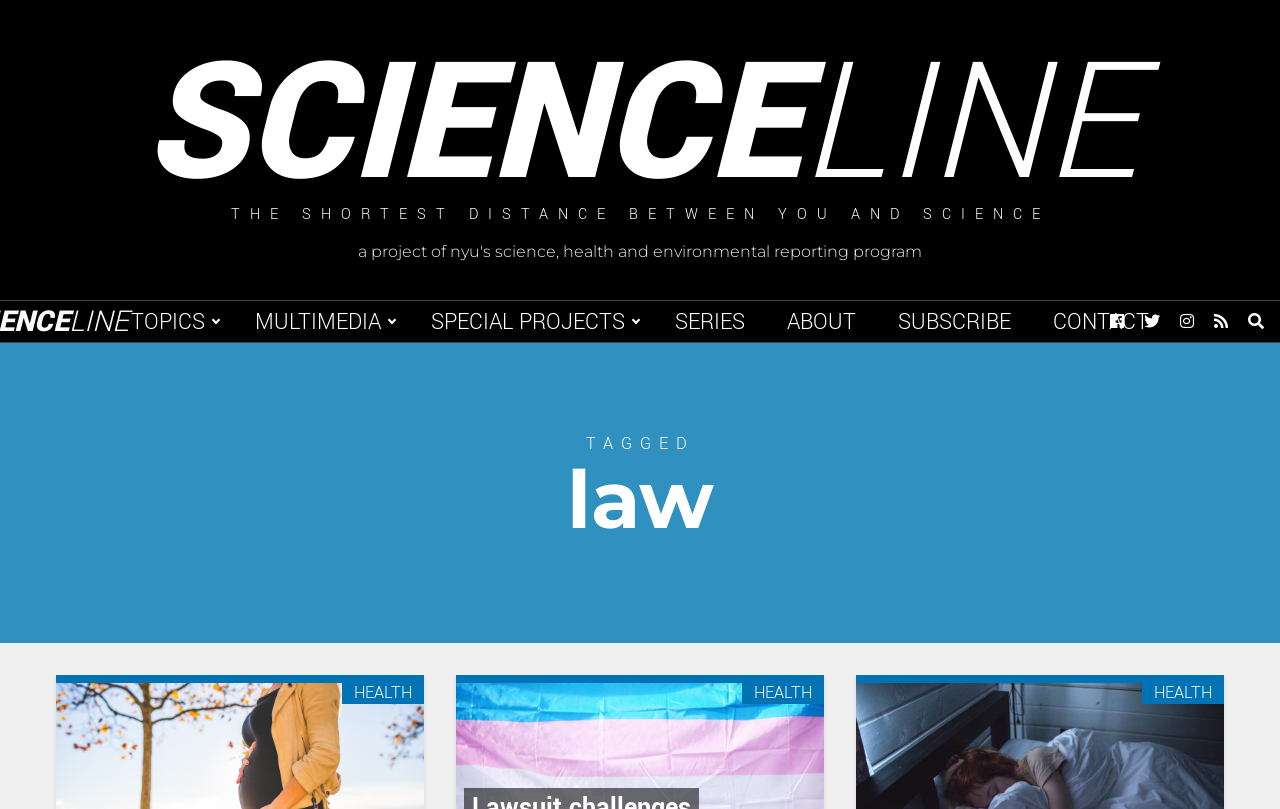Using the description "About", predict the bounding box of the relevant HTML element.

[0.599, 0.372, 0.684, 0.423]